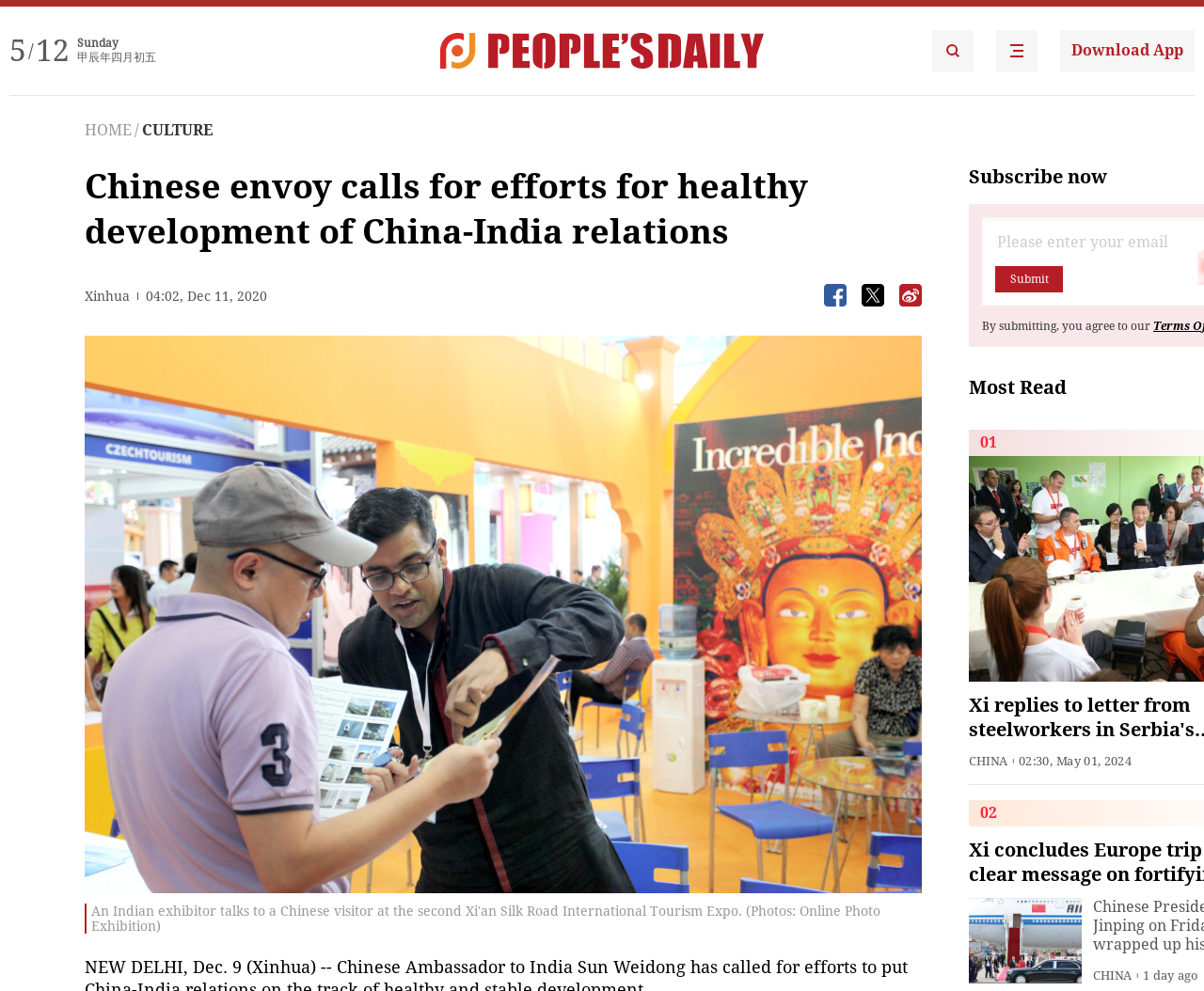Predict the bounding box of the UI element that fits this description: "HOME".

[0.07, 0.122, 0.109, 0.14]